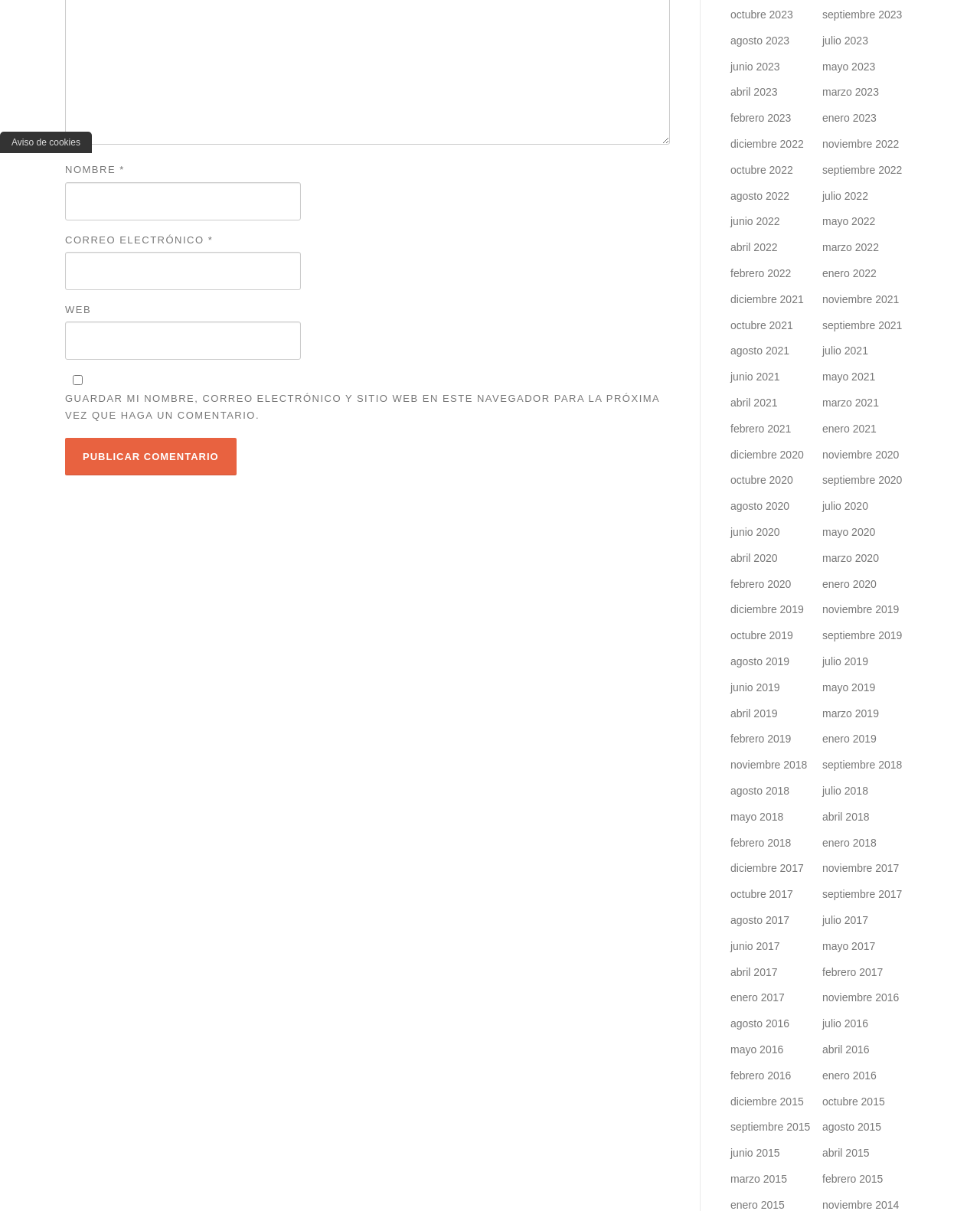Carefully examine the image and provide an in-depth answer to the question: How many input fields are required?

There are two input fields with the 'required' attribute set to 'True', which are 'NOMBRE' and 'CORREO ELECTRÓNICO'. This means that the user must fill in these two fields before submitting the form.